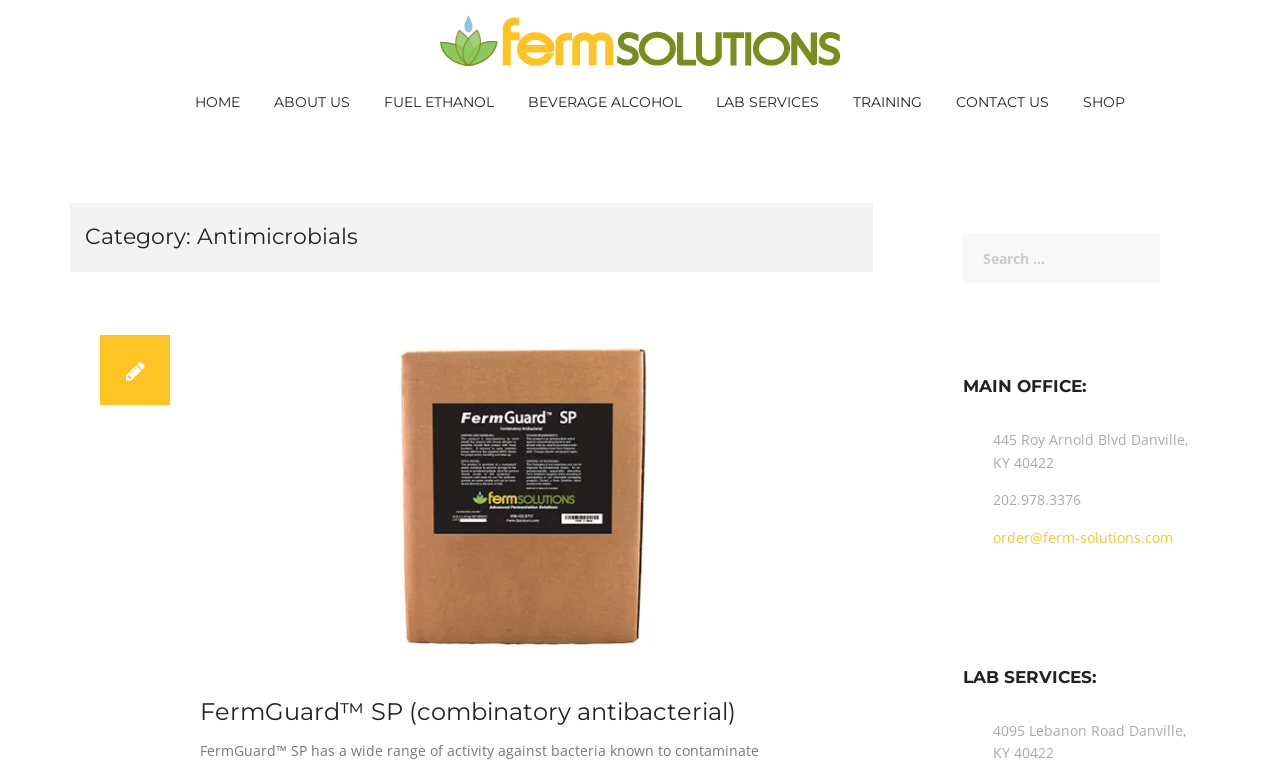What is the company name?
Answer with a single word or short phrase according to what you see in the image.

Ferm-Solutions